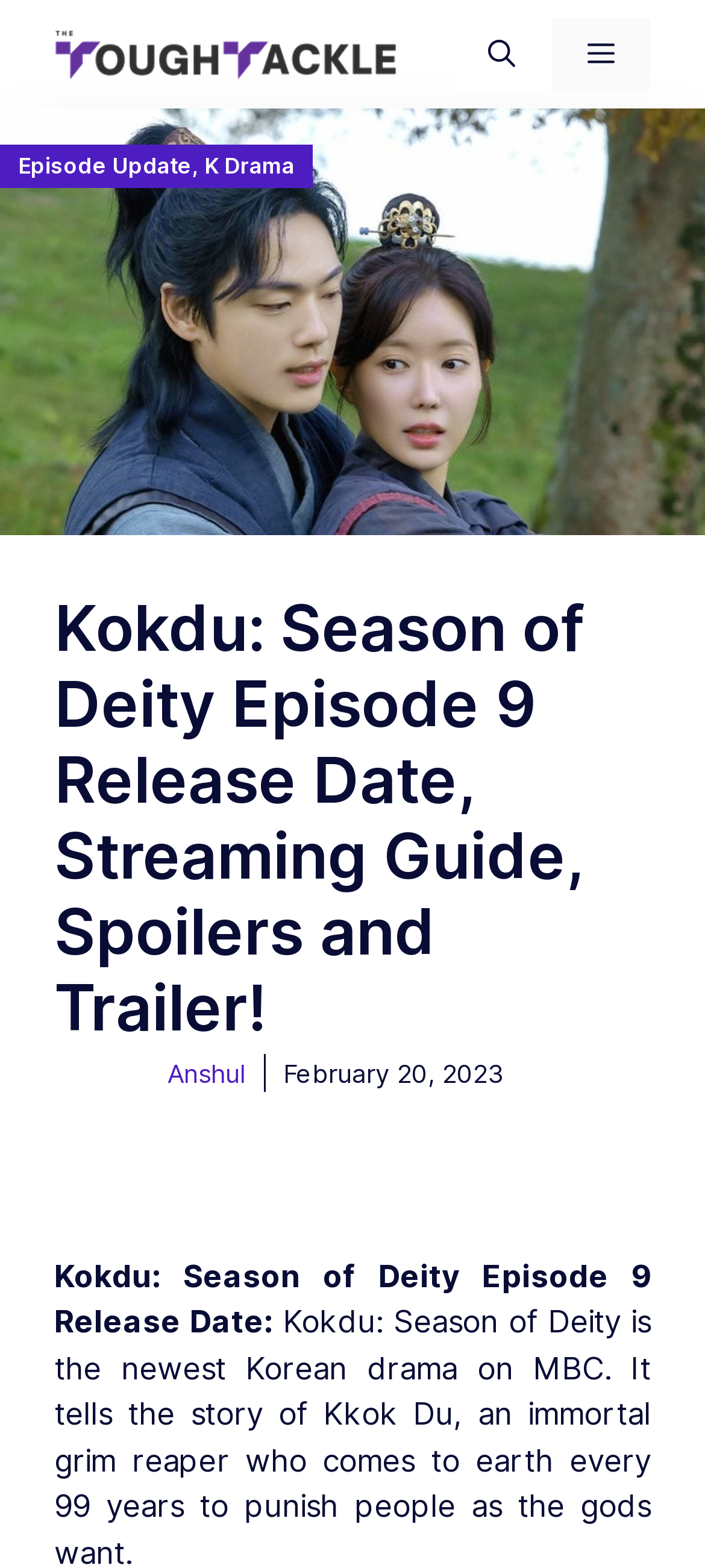Provide an in-depth caption for the elements present on the webpage.

The webpage is about Kokdu: Season of Deity Episode 9, providing information on its release date, streaming guide, spoilers, and trailer. At the top, there is a banner with the site's name, "The Tough Tackle", accompanied by a logo image. Below the banner, there is a navigation section with a mobile toggle button, a search button, and a menu button.

Underneath the navigation section, there is a large image related to Kokdu: Season of Deity Episode 9, taking up most of the width of the page. Above the image, there are two headings, "Episode Update" and "K Drama", which are links. 

Below the image, there is a prominent heading that matches the title of the webpage, "Kokdu: Season of Deity Episode 9 Release Date, Streaming Guide, Spoilers and Trailer!", which is also a link. 

Further down, there is a section with a link to the author, "Anshul", and a timestamp, "February 20, 2023". Finally, there is a paragraph of text, "Kokdu: Season of Deity Episode 9 Release Date:", which likely provides the main content of the webpage.